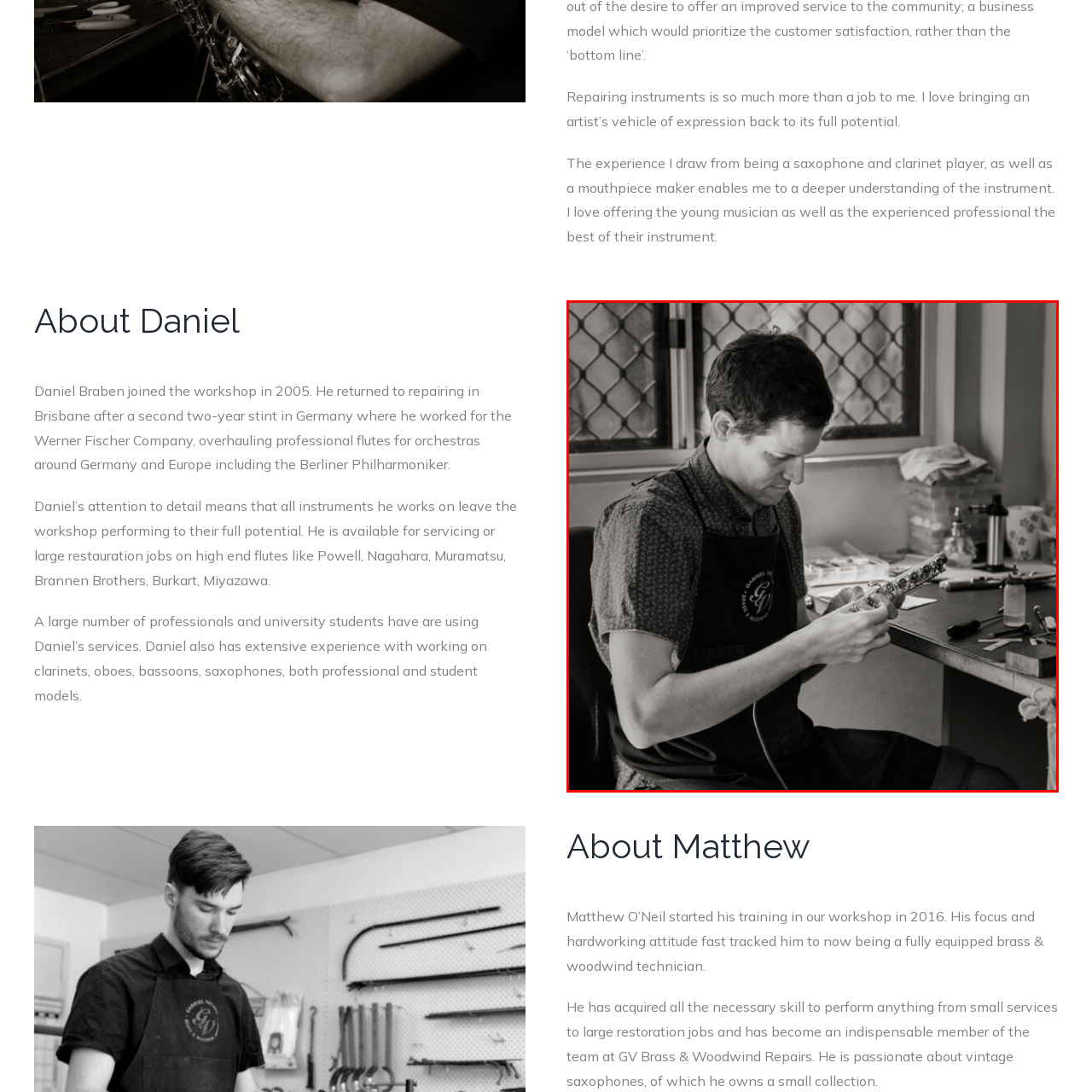Concentrate on the image section marked by the red rectangle and answer the following question comprehensively, using details from the image: What is streaming through the window?

The image captures sunlight streaming through the window, highlighting the intricate details of the flute and the technician's focused expression, reflecting his extensive experience and commitment to restoring instruments to their full potential.